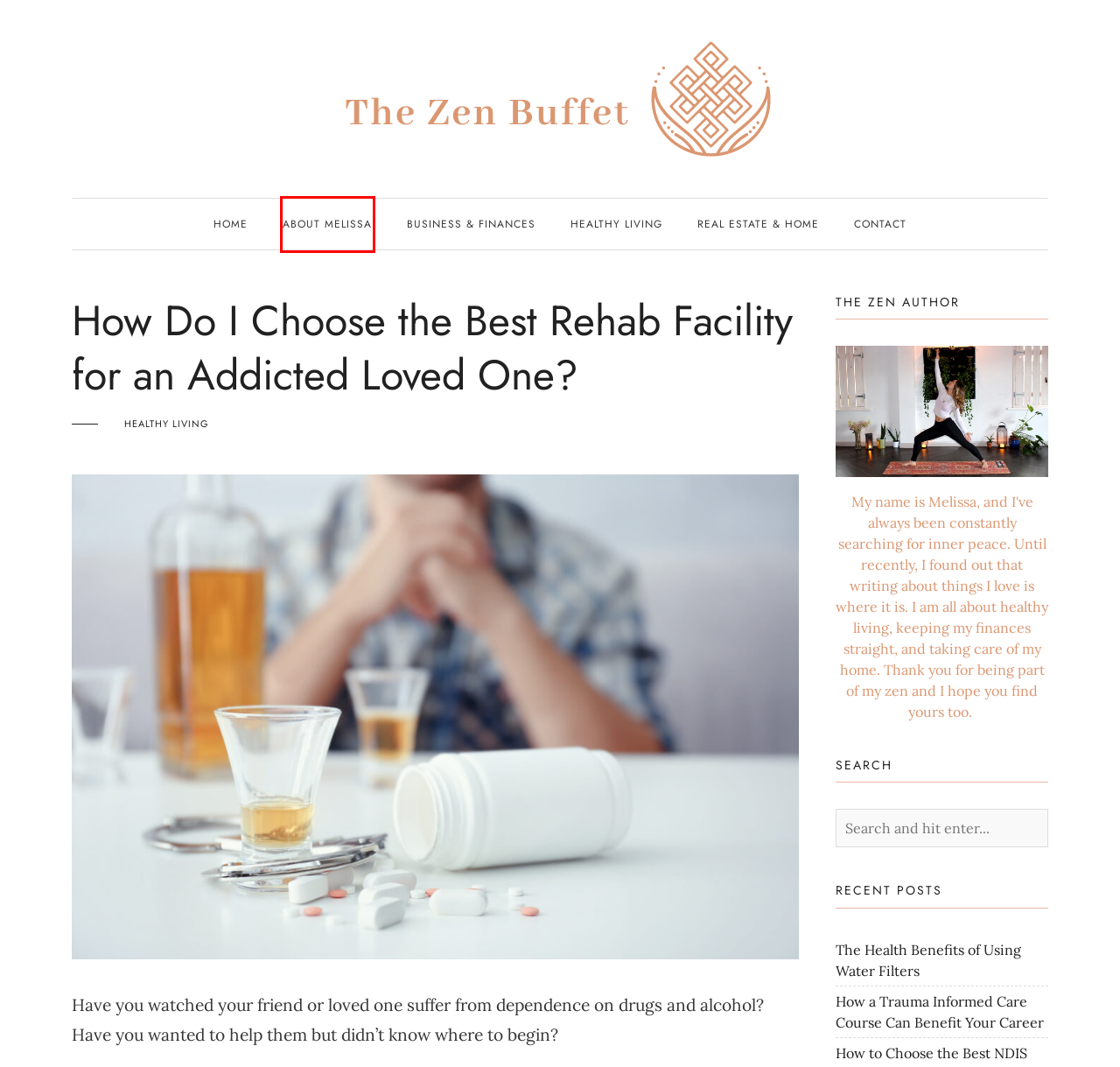Check out the screenshot of a webpage with a red rectangle bounding box. Select the best fitting webpage description that aligns with the new webpage after clicking the element inside the bounding box. Here are the candidates:
A. The Zen Buffet - becoming healthy, wealthy & wise
B. About Melissa - The Zen Buffet
C. Business & Finances Archives - The Zen Buffet
D. Contact - The Zen Buffet
E. Healthy Living Archives - The Zen Buffet
F. How a Trauma Informed Care Course Can Benefit Your Career - The Zen Buffet
G. Real Estate & Home Archives - The Zen Buffet
H. The Health Benefits of Using Water Filters - The Zen Buffet

B